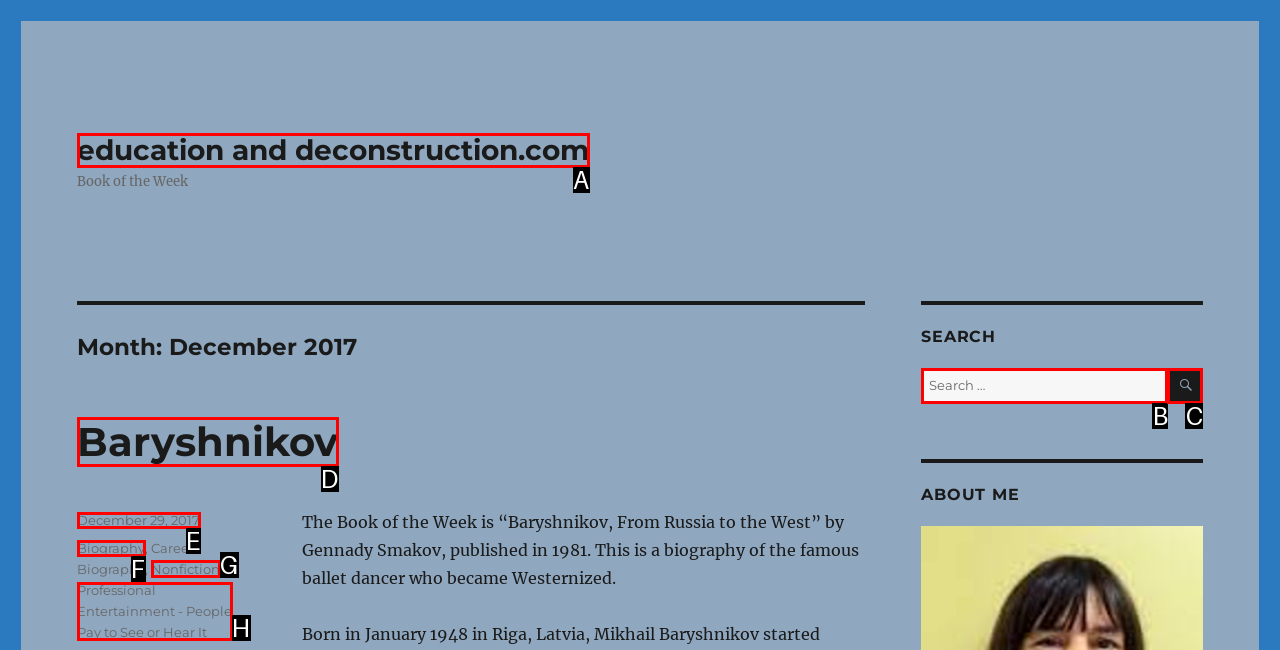Identify which HTML element should be clicked to fulfill this instruction: click the link to Nonfiction Reply with the correct option's letter.

G